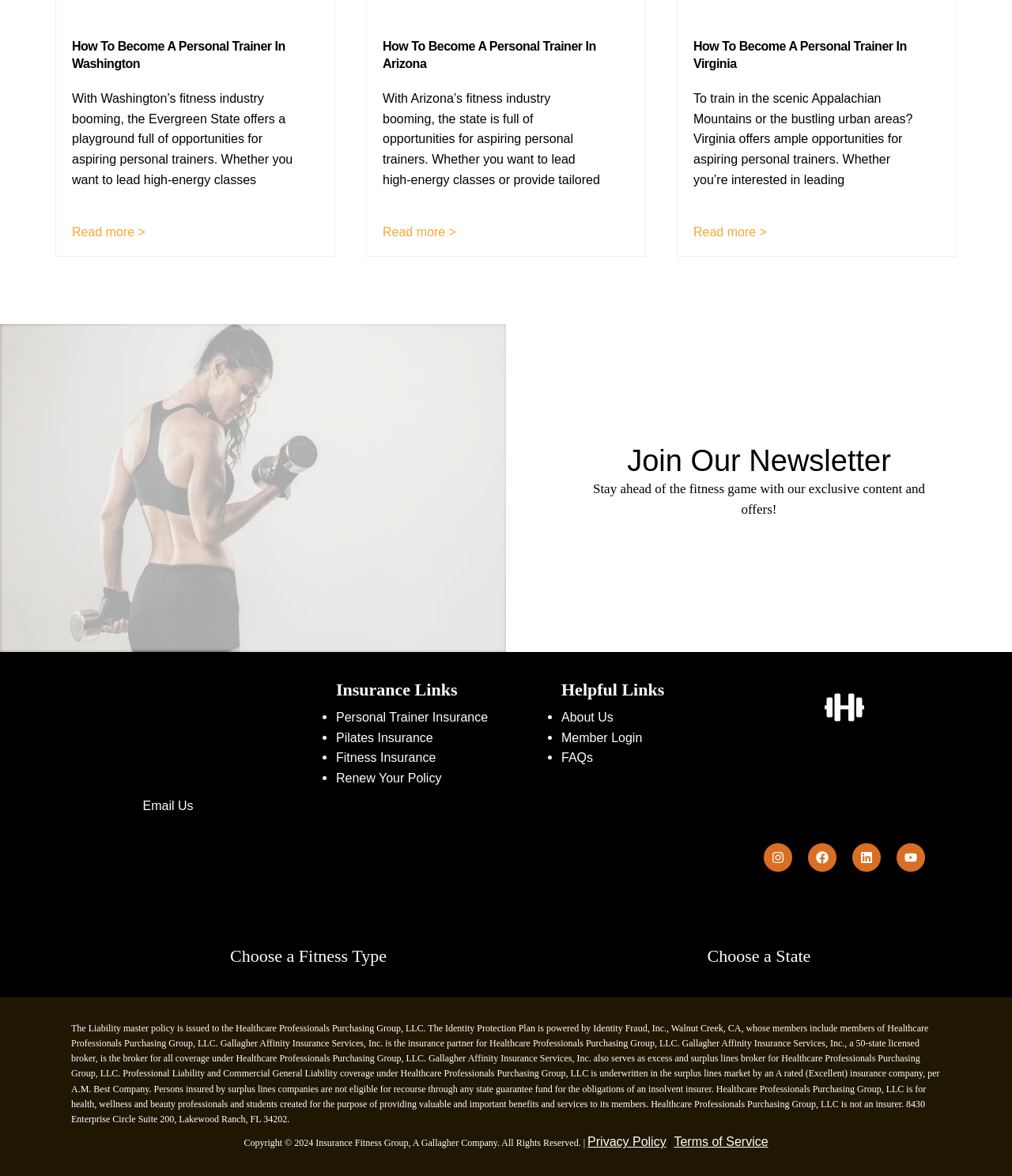Kindly determine the bounding box coordinates for the area that needs to be clicked to execute this instruction: "Click on 'Personal Trainer Insurance'".

[0.332, 0.604, 0.482, 0.616]